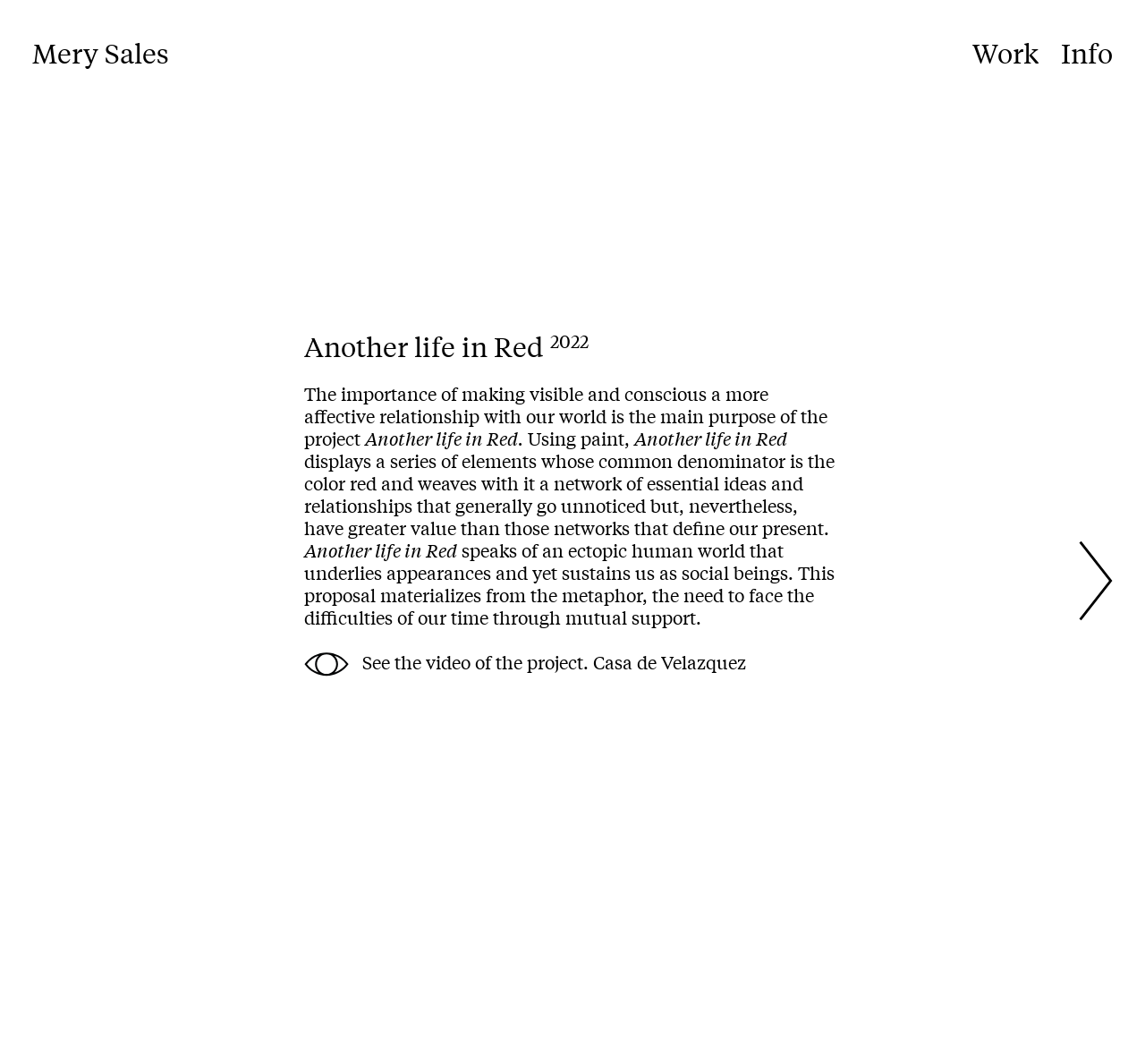What is the name of the institution related to the project video?
Please use the image to deliver a detailed and complete answer.

The link 'See the video of the project. Casa de Velazquez' suggests that the institution related to the project video is Casa de Velazquez.